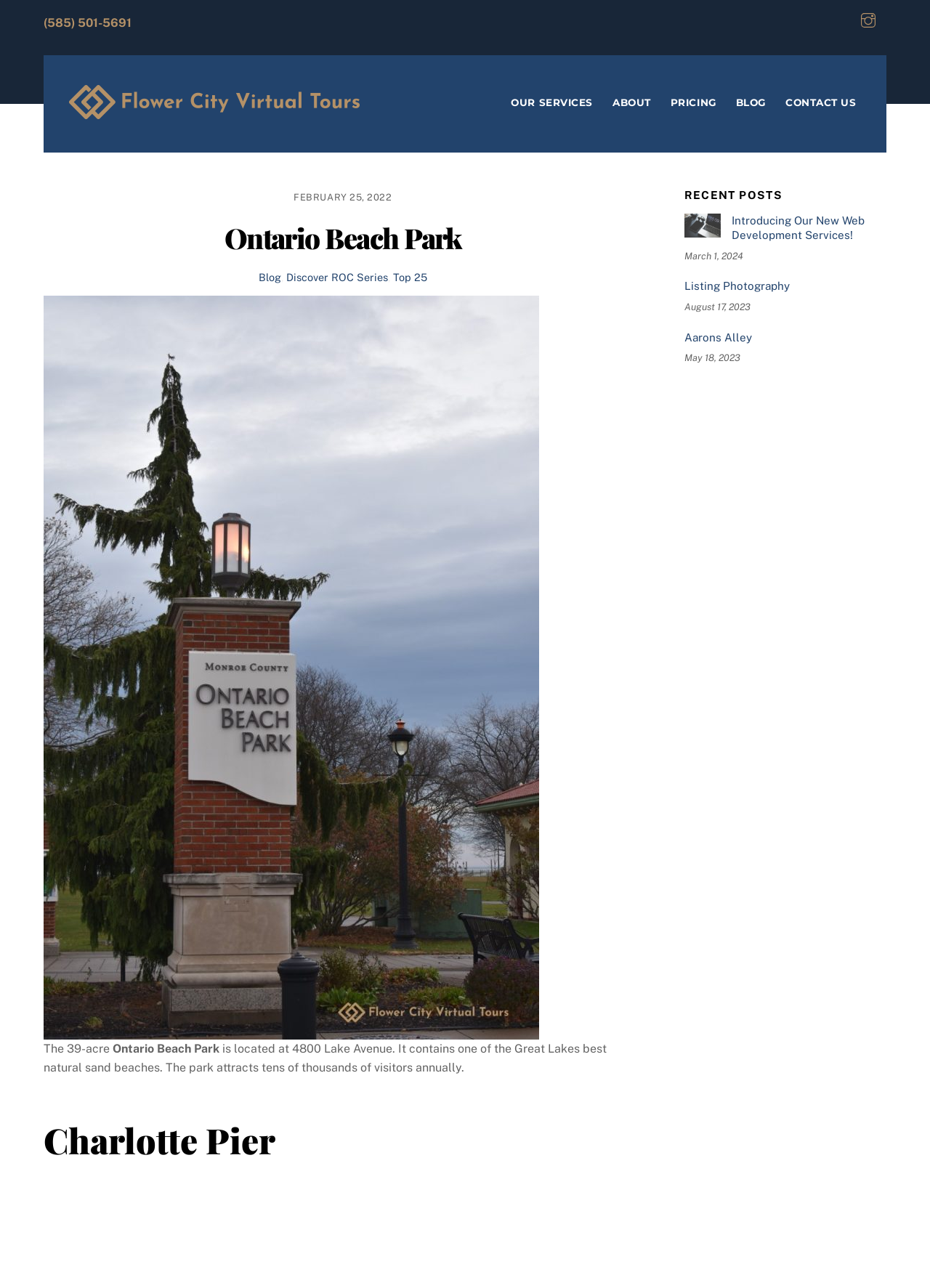What is the date of the blog post 'Introducing Our New Web Development Services!'?
Based on the image, provide your answer in one word or phrase.

March 1, 2024